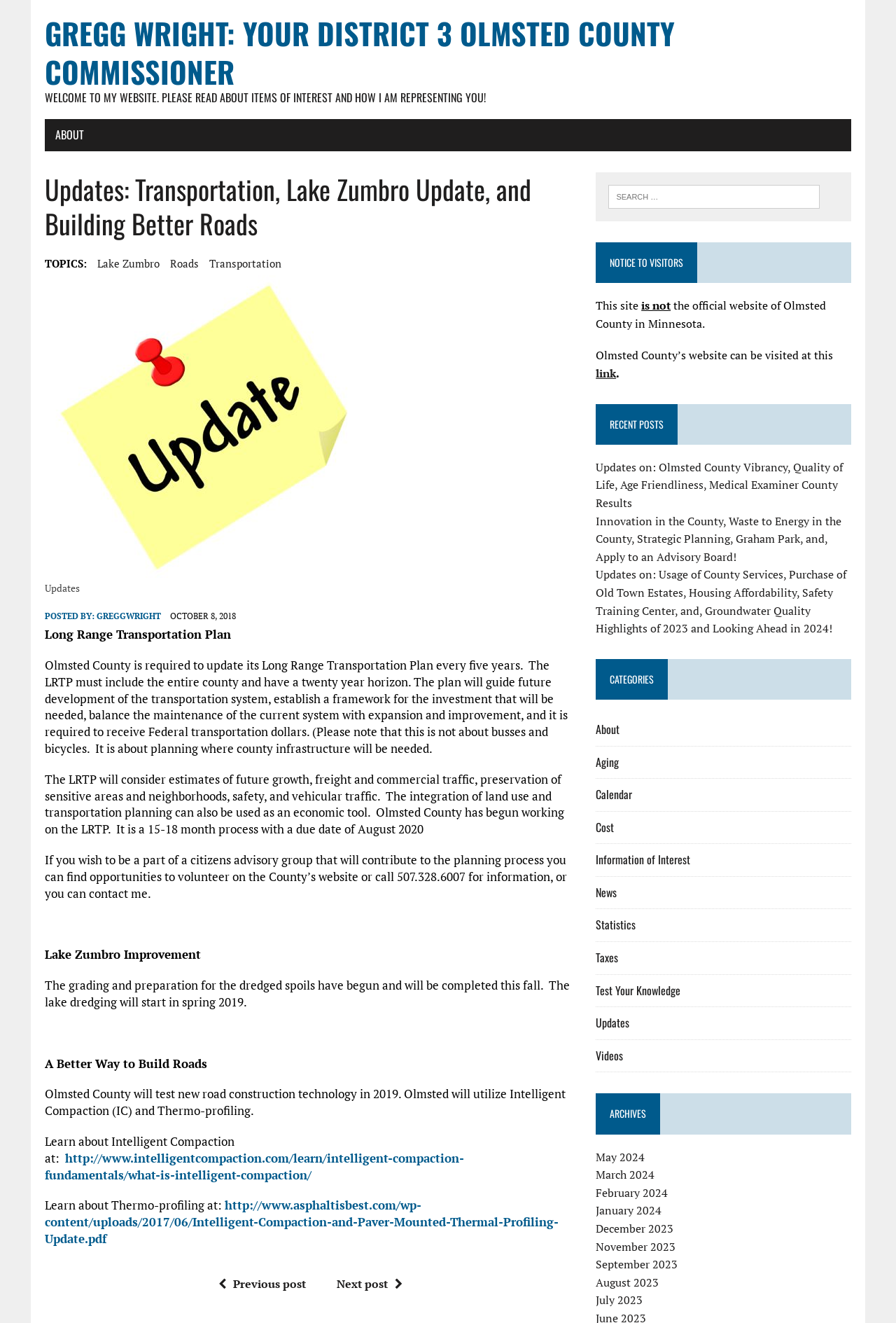Show the bounding box coordinates for the HTML element described as: "May 2024".

[0.665, 0.869, 0.72, 0.88]